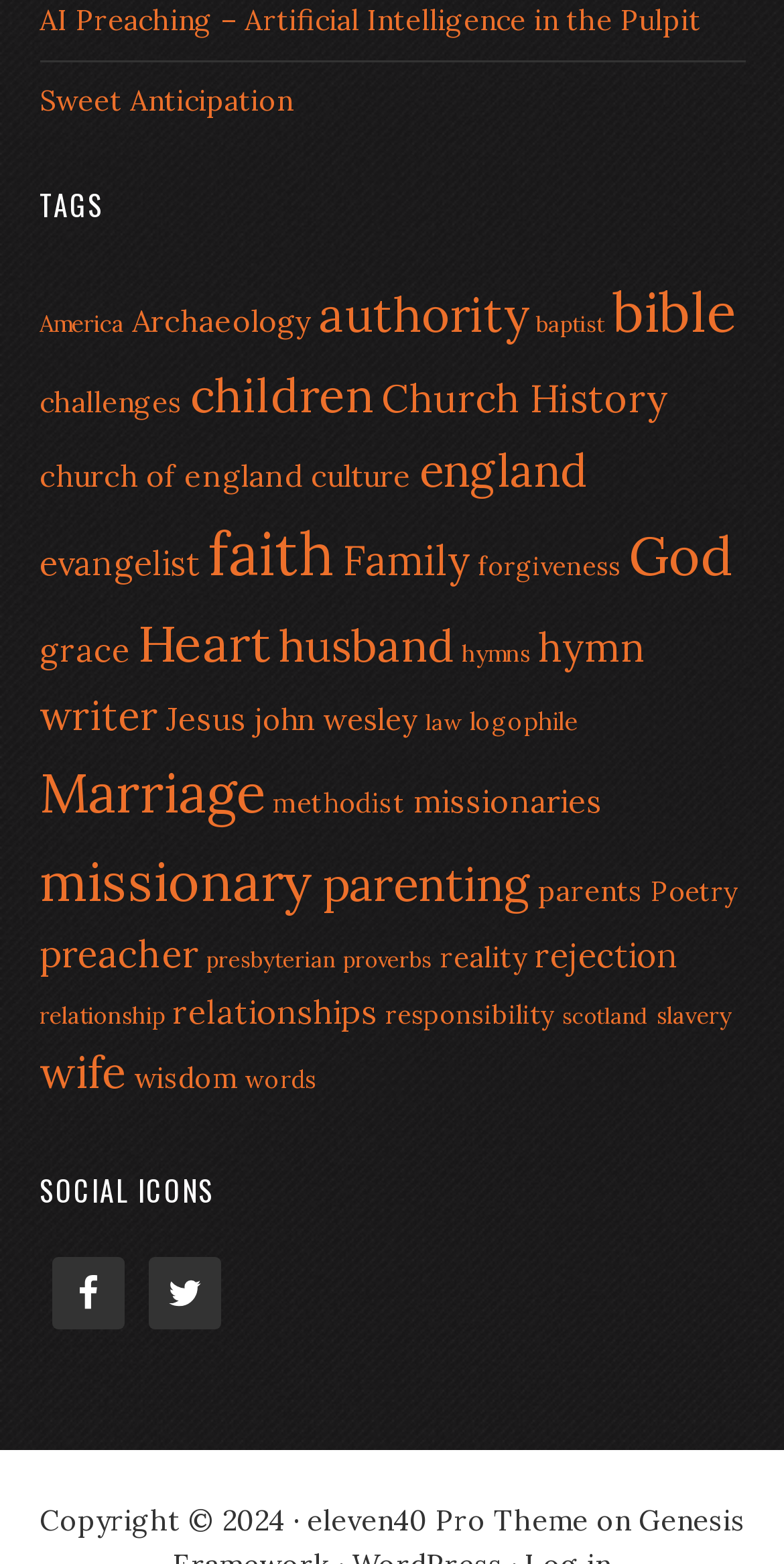What is the copyright year? Observe the screenshot and provide a one-word or short phrase answer.

2024